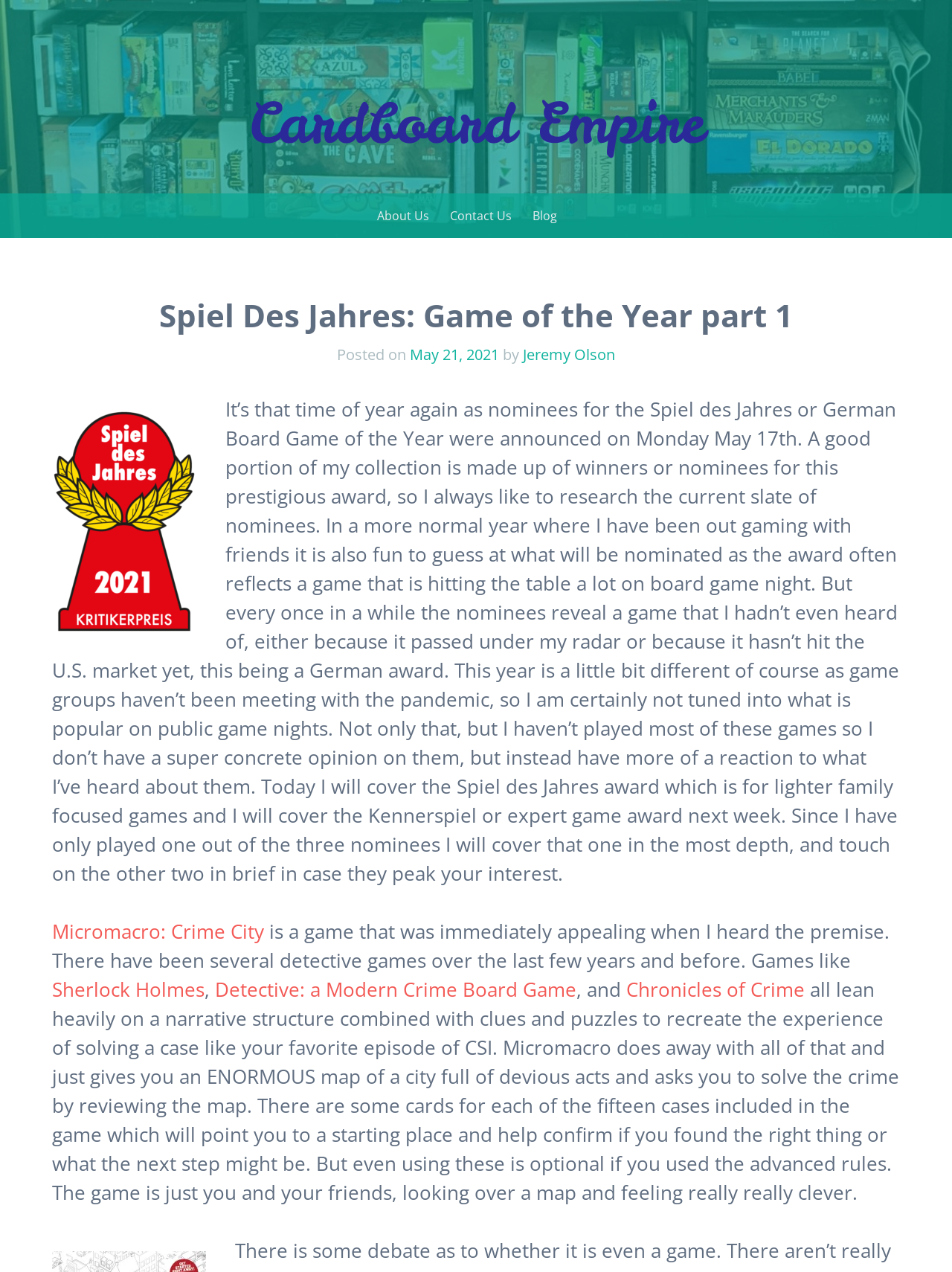Determine the bounding box coordinates of the clickable element to complete this instruction: "Visit the 'About Us' page". Provide the coordinates in the format of four float numbers between 0 and 1, [left, top, right, bottom].

[0.396, 0.159, 0.451, 0.18]